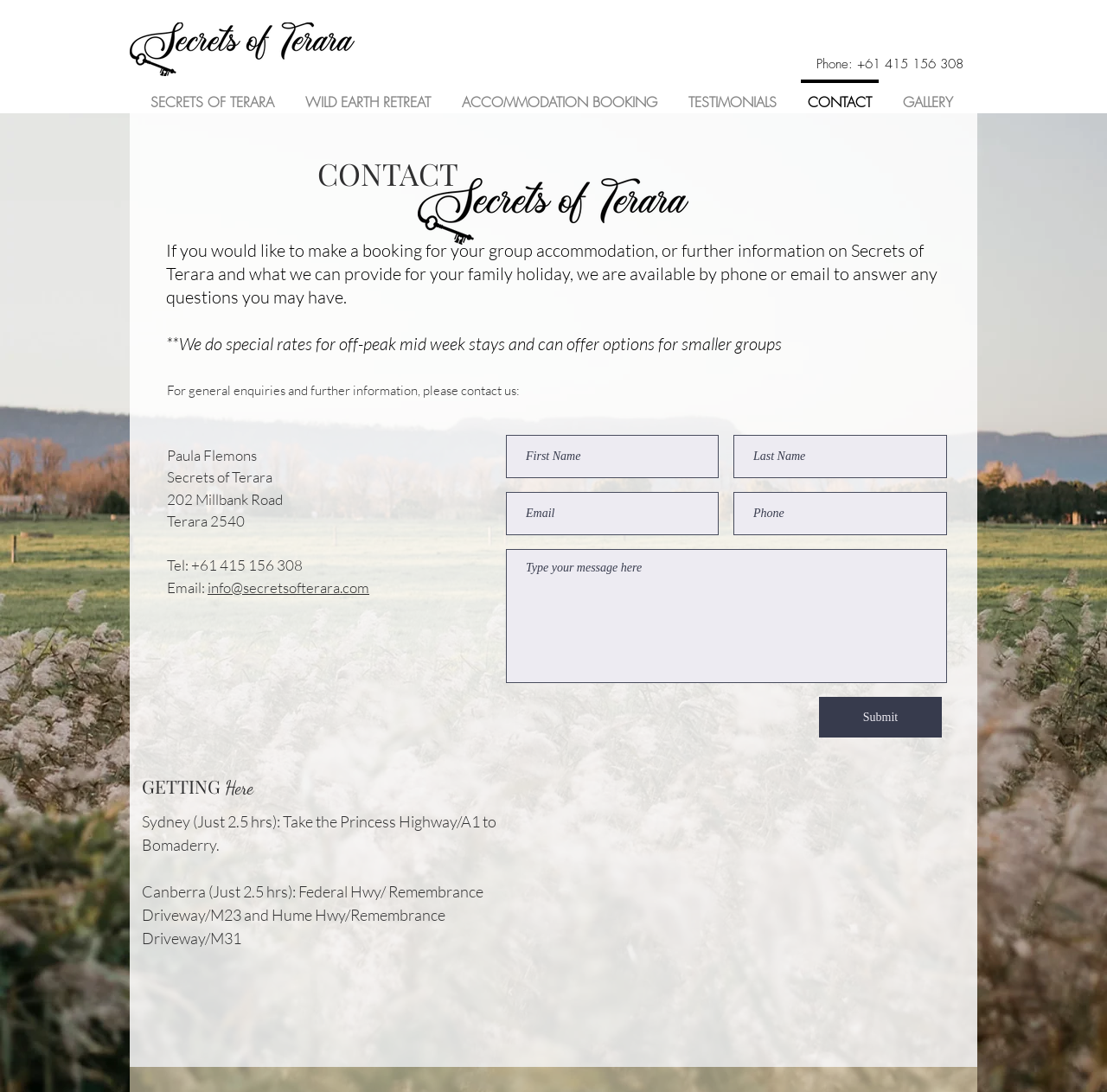How long does it take to drive from Sydney to Secrets of Terara?
Please look at the screenshot and answer in one word or a short phrase.

2.5 hours